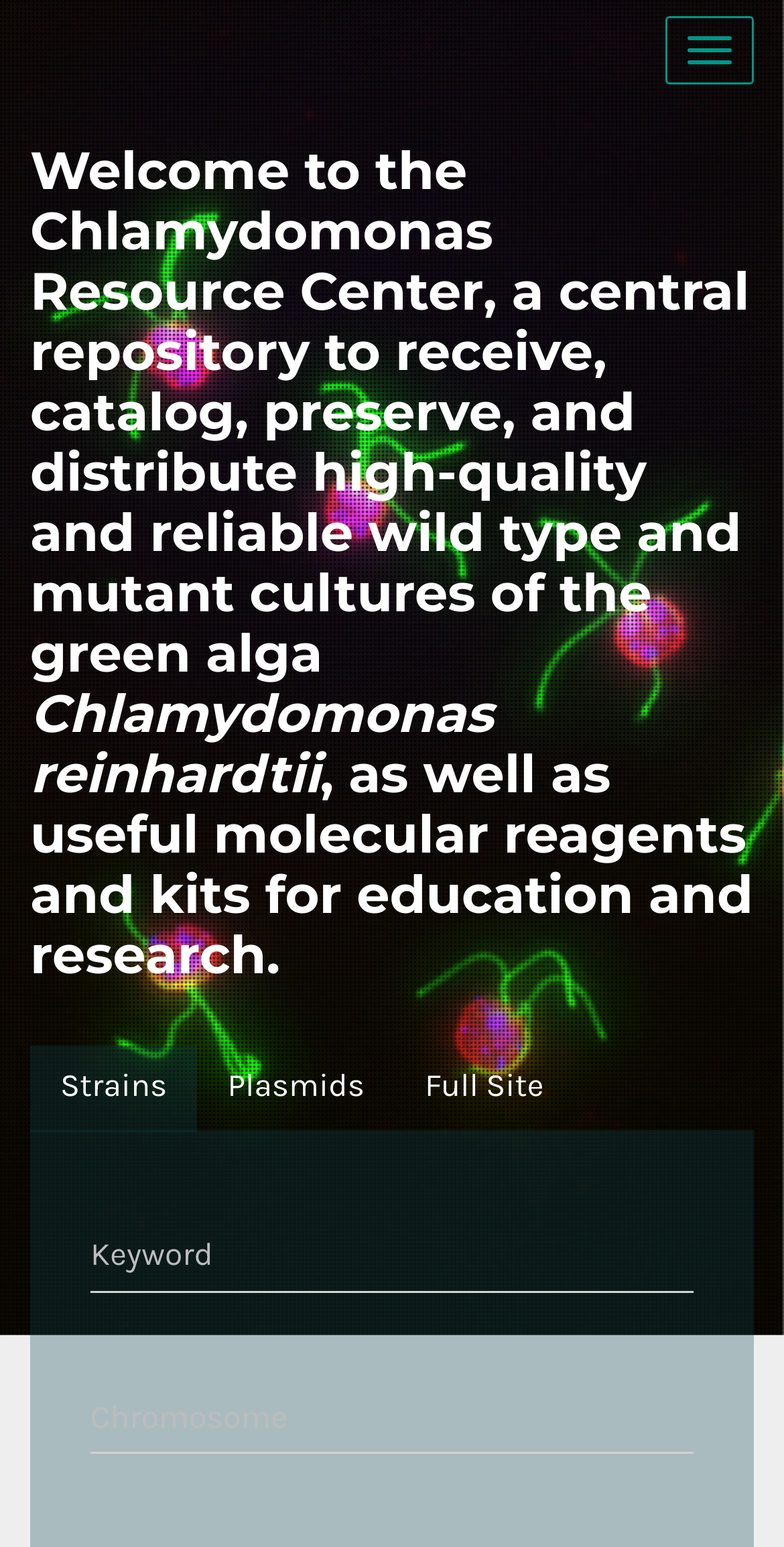Find the bounding box coordinates for the UI element that matches this description: "alt="kick coal"".

None